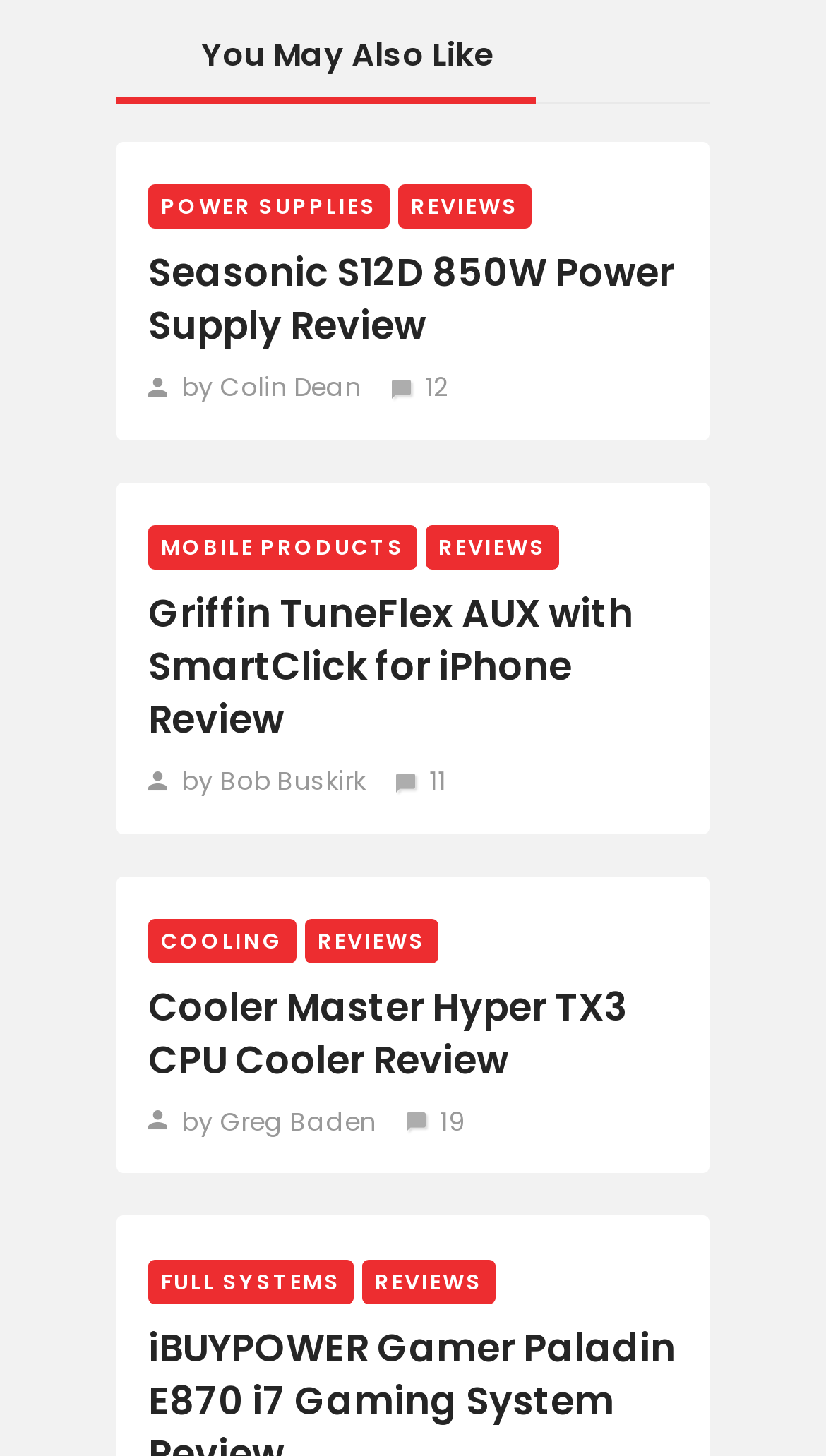Please identify the bounding box coordinates of the element's region that I should click in order to complete the following instruction: "View Seasonic S12D 850W Power Supply Review". The bounding box coordinates consist of four float numbers between 0 and 1, i.e., [left, top, right, bottom].

[0.179, 0.17, 0.821, 0.243]